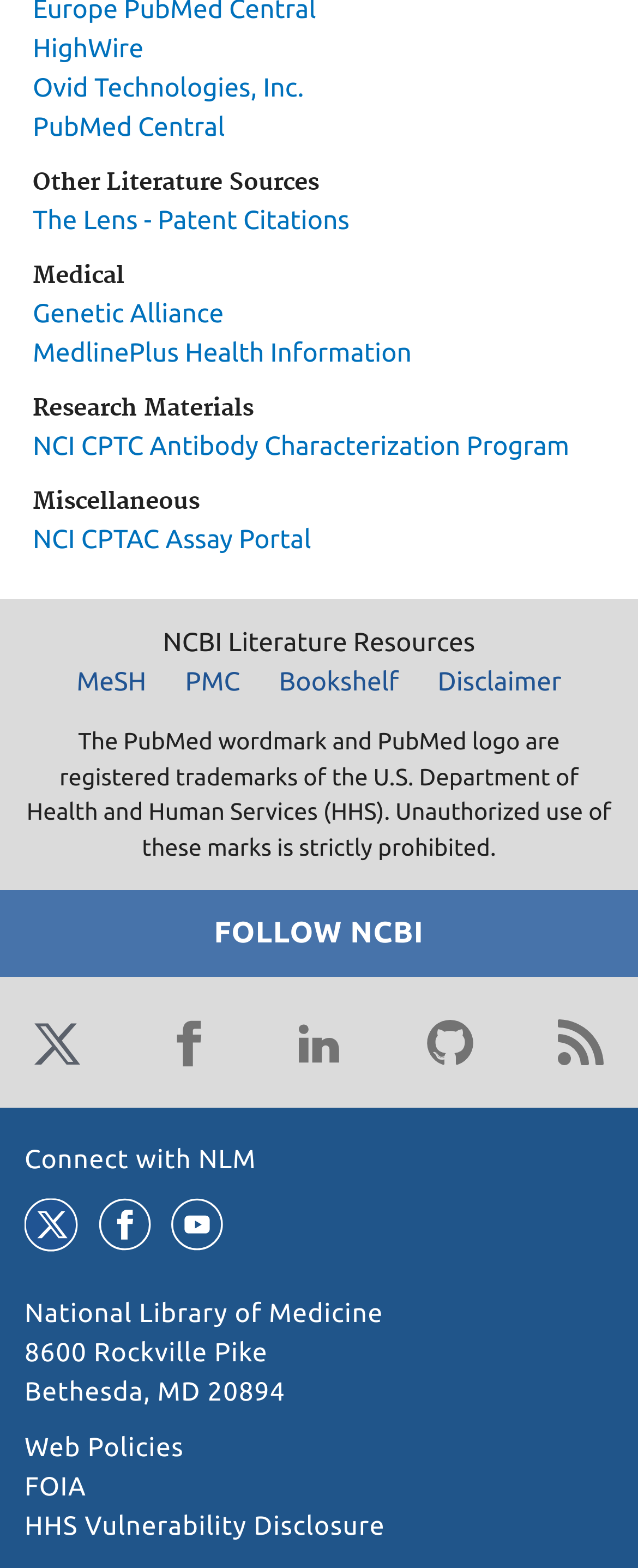Can you specify the bounding box coordinates for the region that should be clicked to fulfill this instruction: "Go to MeSH".

[0.094, 0.422, 0.255, 0.447]